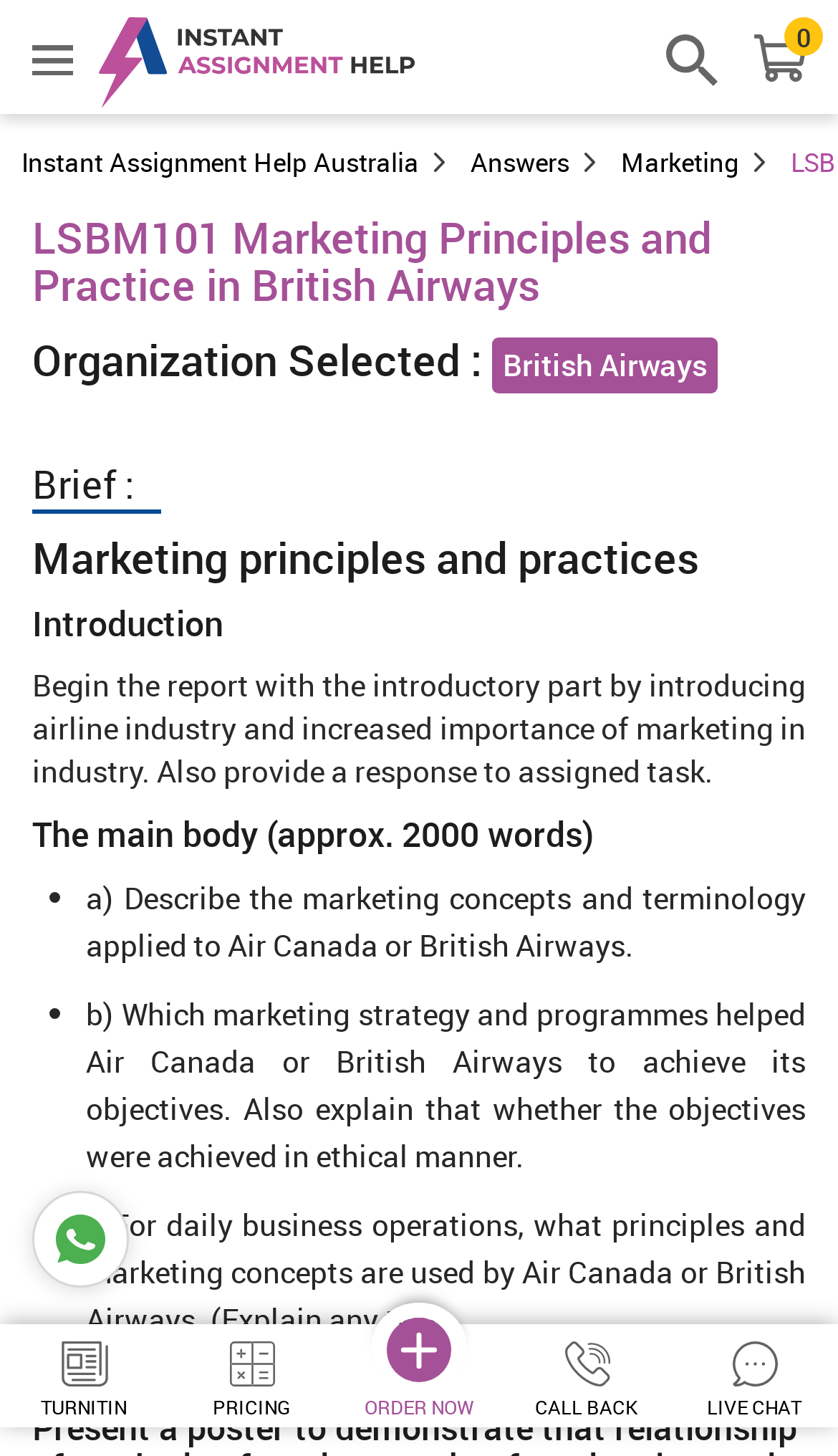Specify the bounding box coordinates for the region that must be clicked to perform the given instruction: "go to March 2023".

None